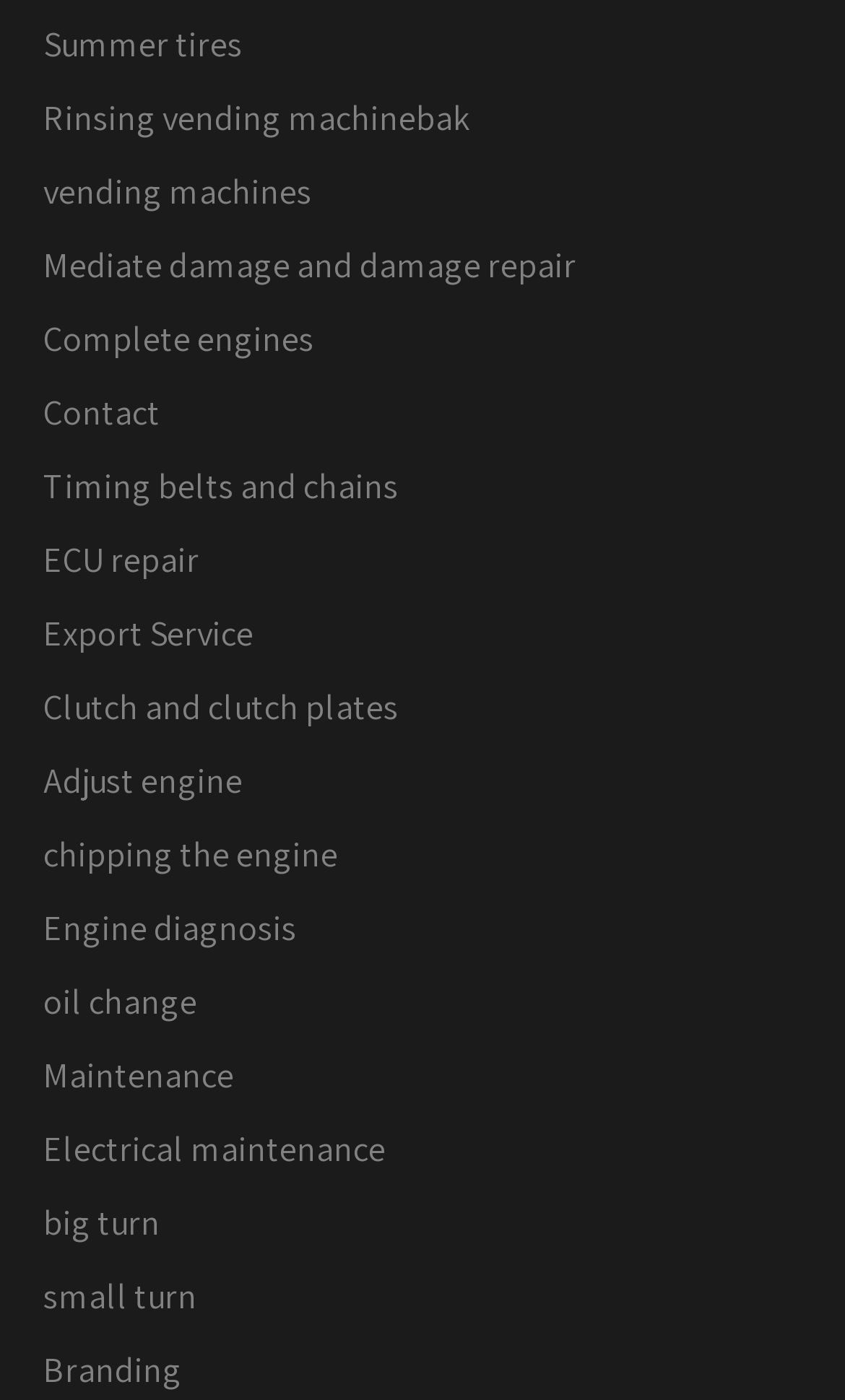Answer the question using only one word or a concise phrase: What is the last link on the webpage?

small turn